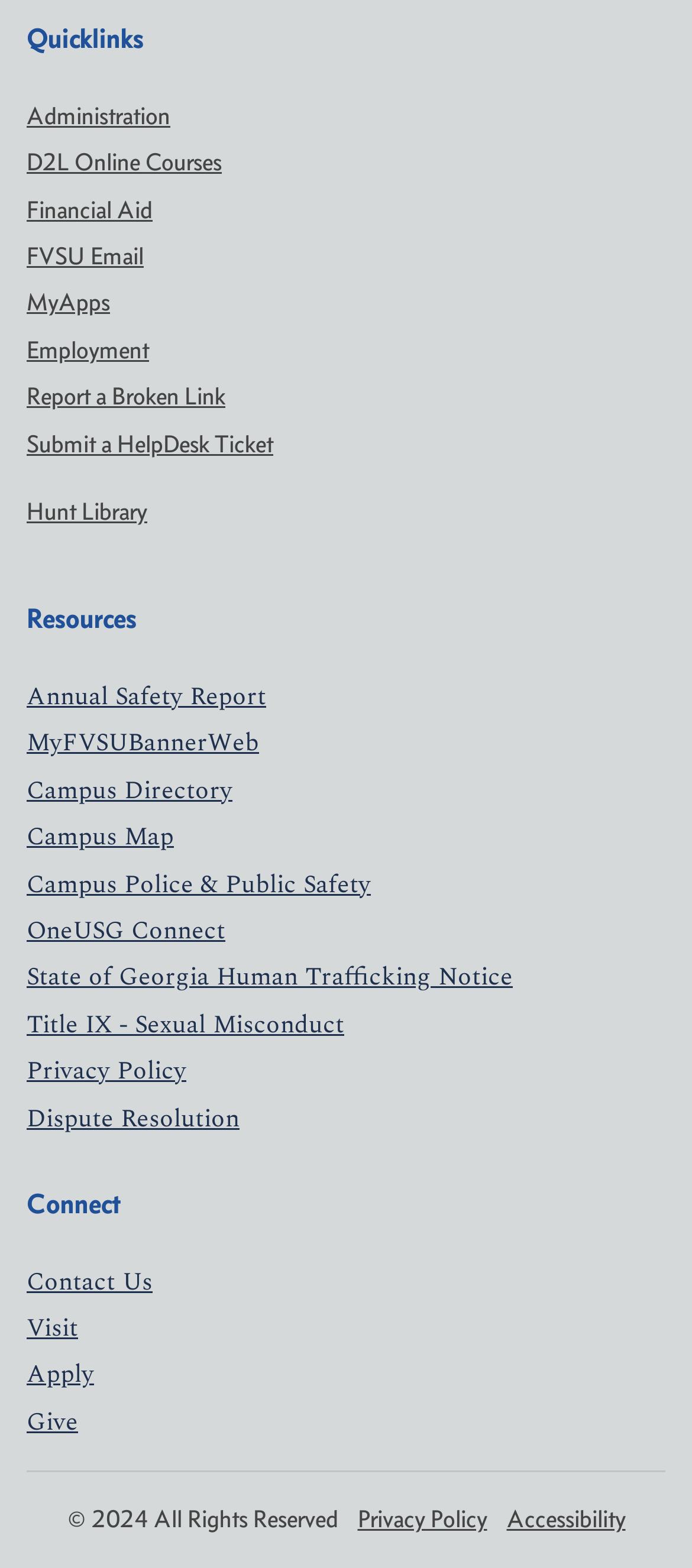Please provide a comprehensive response to the question based on the details in the image: How many links are under 'Quicklinks'?

There are 9 links under 'Quicklinks' because there are 9 links between the 'Quicklinks' heading and the 'Resources' heading, starting with 'Administration' and ending with 'Submit a HelpDesk Ticket'.